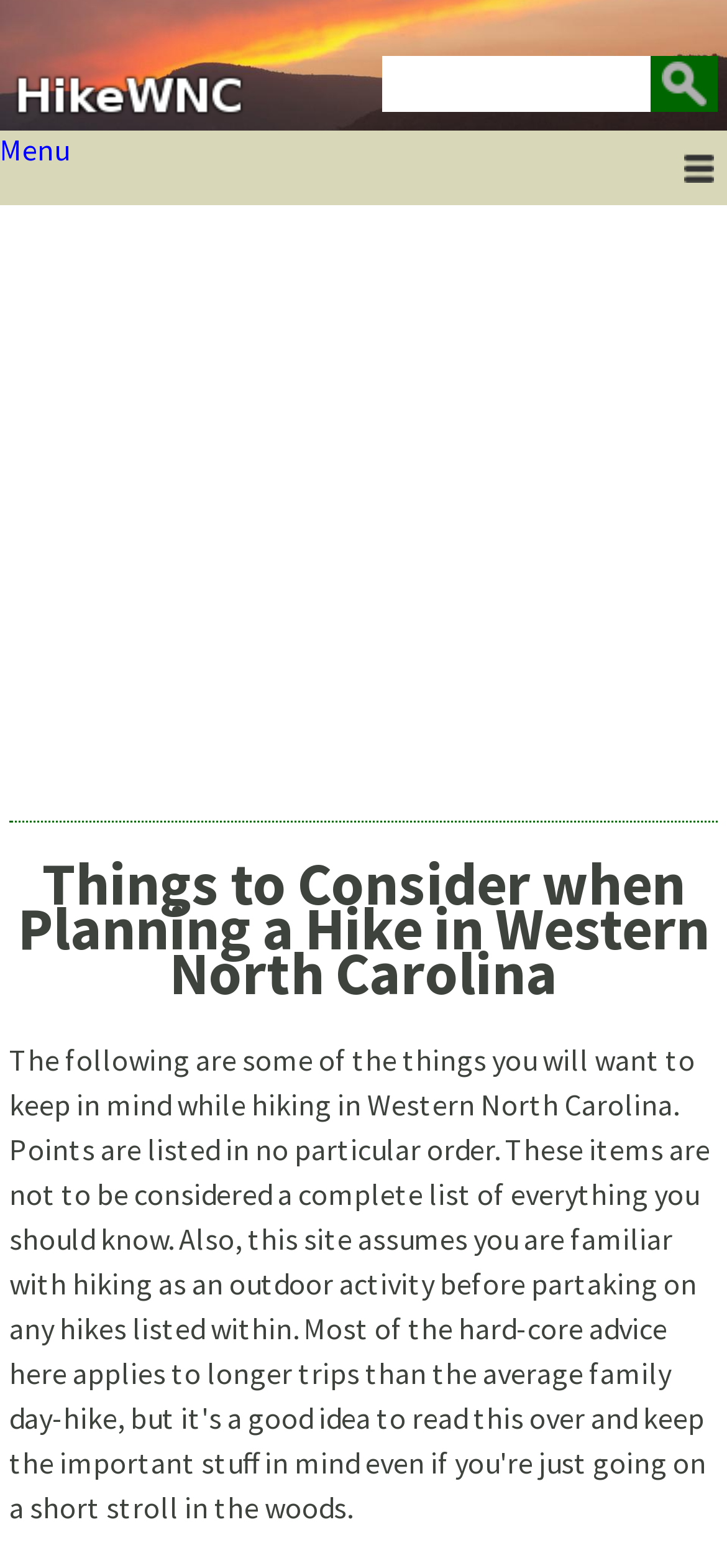Can you show the bounding box coordinates of the region to click on to complete the task described in the instruction: "Visit the wire page"?

None